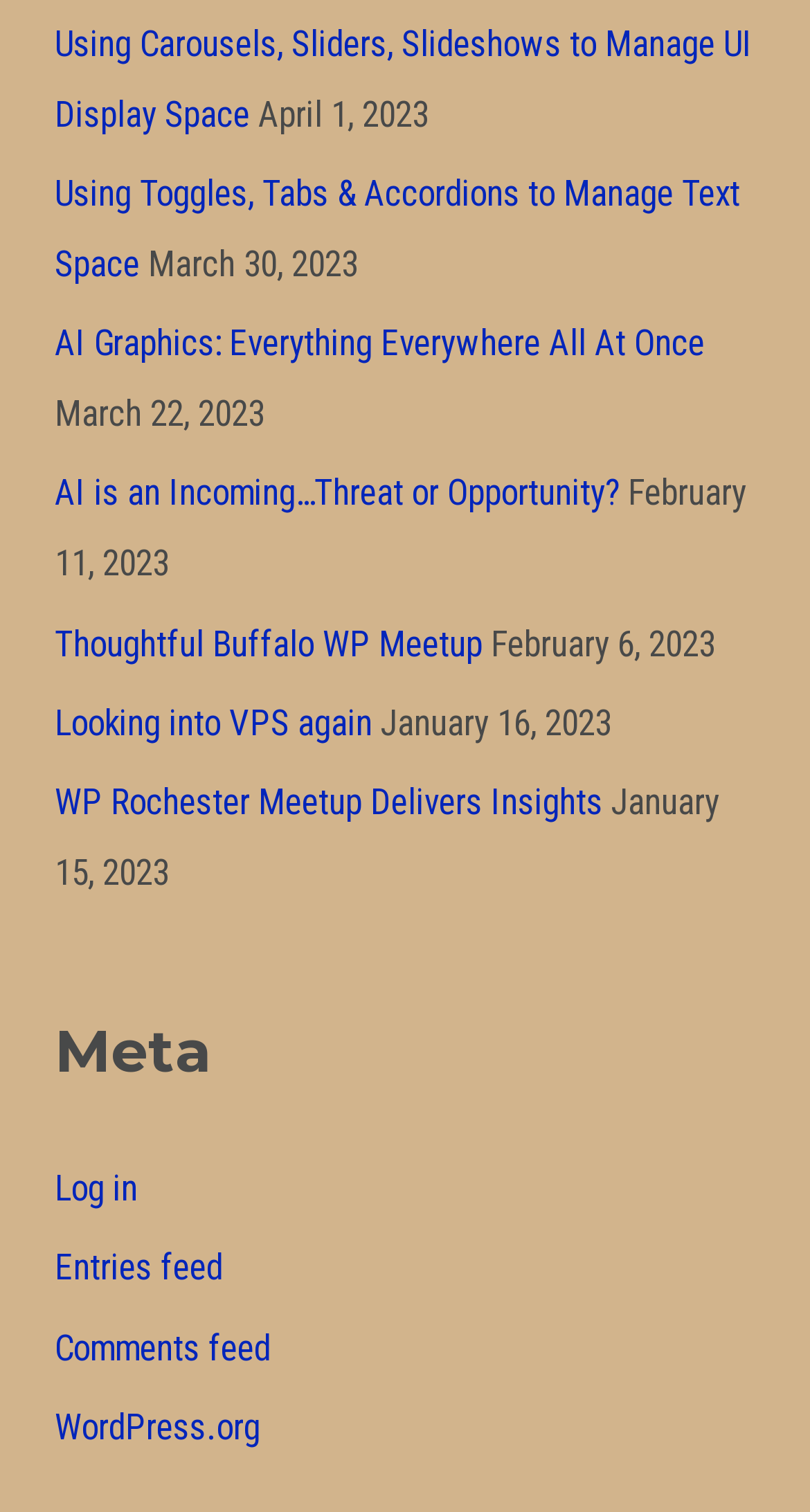How many links are there on the webpage?
Please provide a single word or phrase in response based on the screenshot.

9